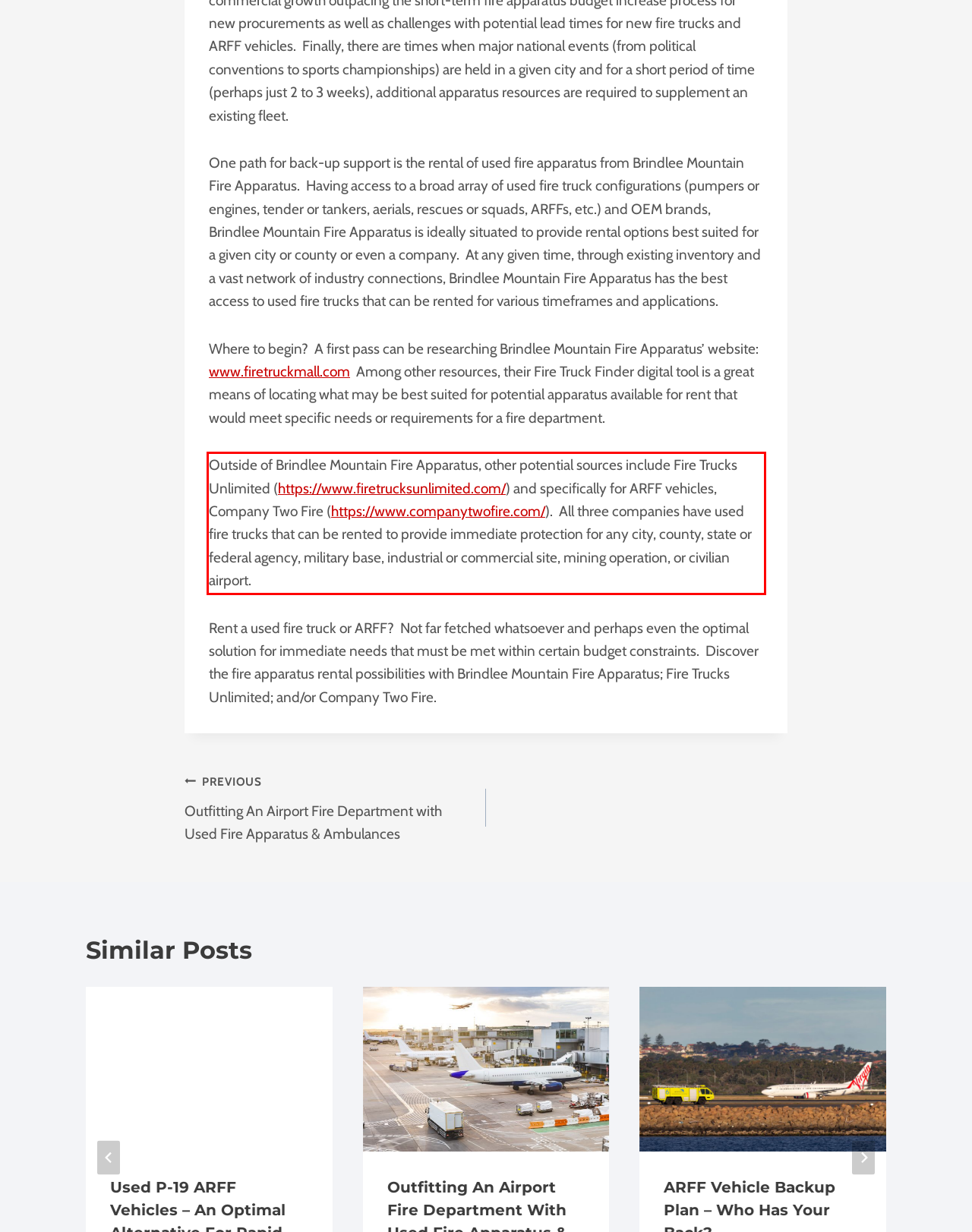With the provided screenshot of a webpage, locate the red bounding box and perform OCR to extract the text content inside it.

Outside of Brindlee Mountain Fire Apparatus, other potential sources include Fire Trucks Unlimited (https://www.firetrucksunlimited.com/) and specifically for ARFF vehicles, Company Two Fire (https://www.companytwofire.com/). All three companies have used fire trucks that can be rented to provide immediate protection for any city, county, state or federal agency, military base, industrial or commercial site, mining operation, or civilian airport.